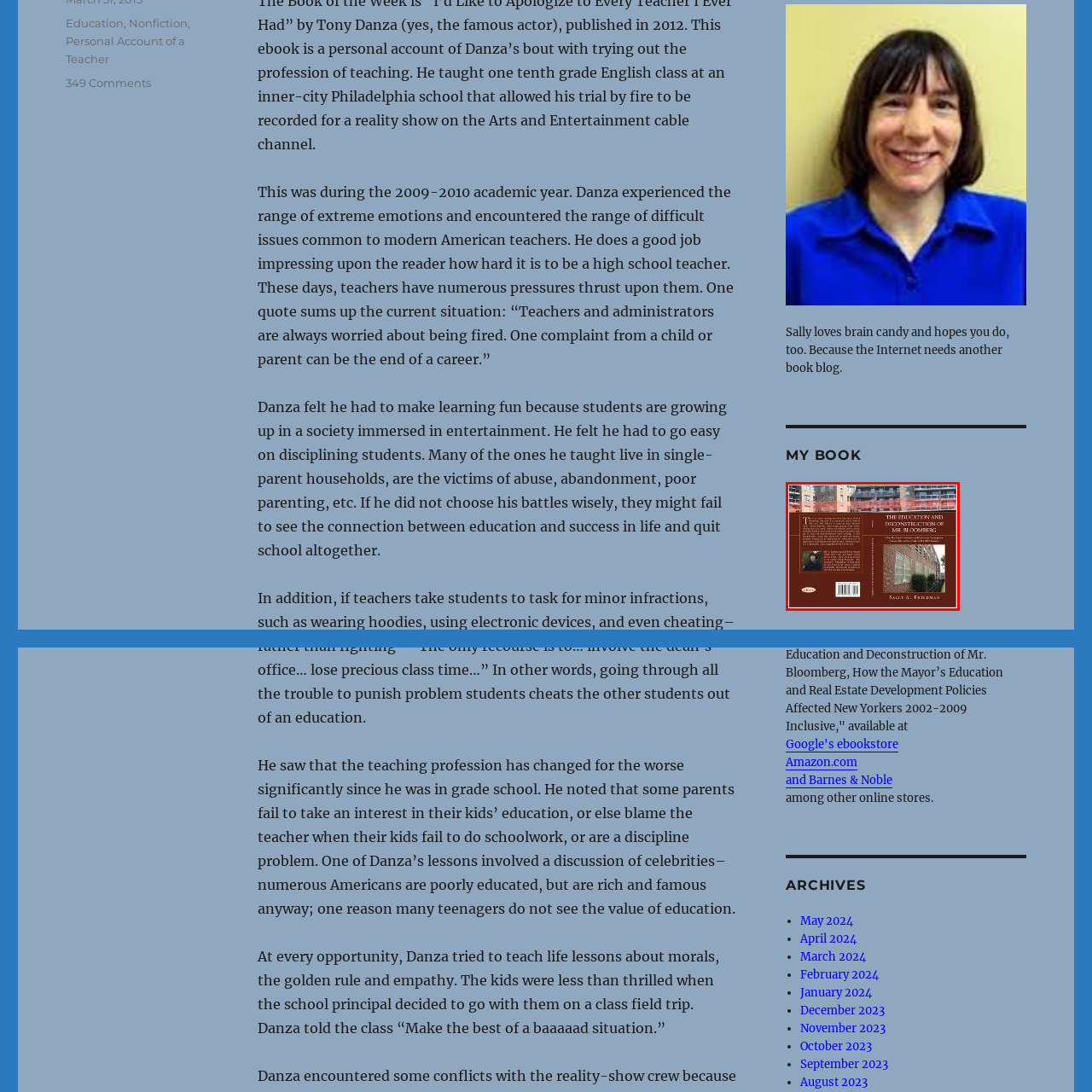What is the author's name?
Please observe the details within the red bounding box in the image and respond to the question with a detailed explanation based on what you see.

The author's name is obtained by reading the white text on the back cover of the book, which features a photograph of the author alongside a brief description of the book.